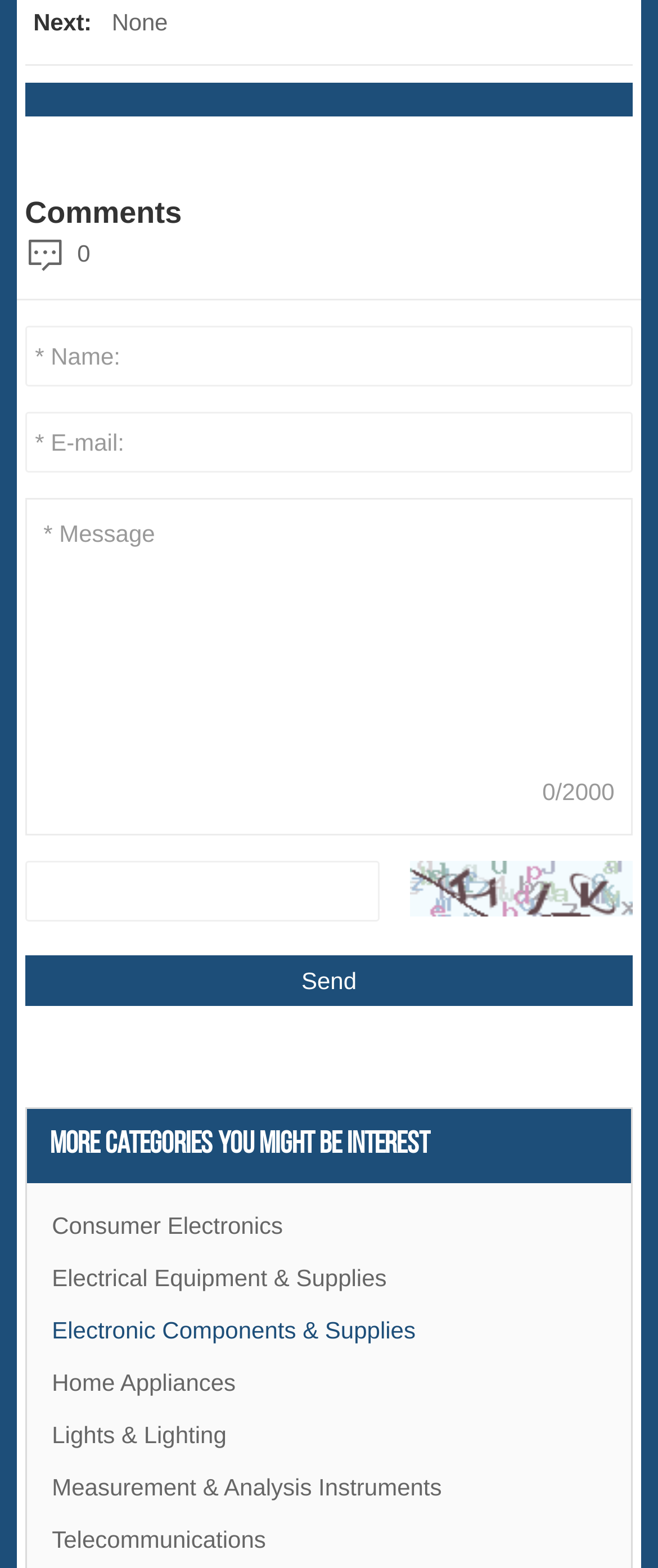Using the details in the image, give a detailed response to the question below:
What is the purpose of the image near the 'Send' button?

The image near the 'Send' button, accompanied by a textbox, is likely a captcha used to verify that the user is not a bot, ensuring that the form submission is legitimate.